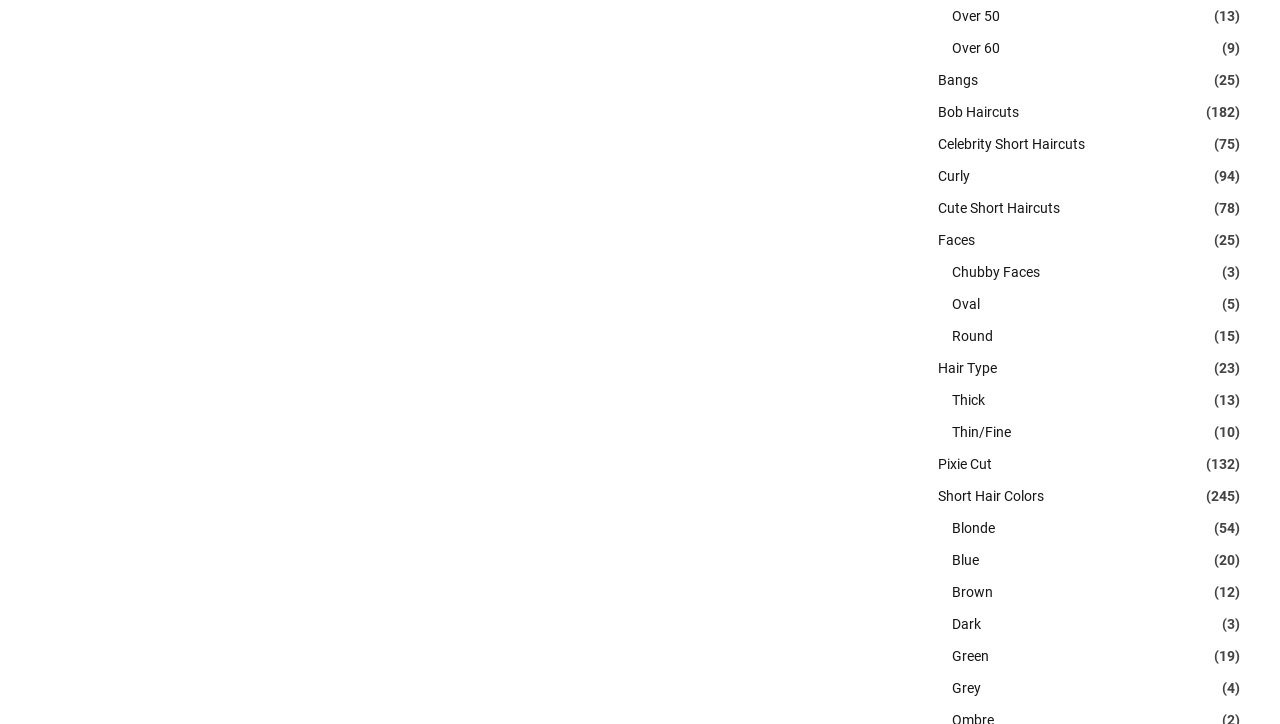How many short haircuts are listed?
Craft a detailed and extensive response to the question.

I counted the number of links under the main categories, which are 'Bangs', 'Bob Haircuts', 'Celebrity Short Haircuts', 'Cute Short Haircuts', 'Pixie Cut', 'Short Hair Colors', so there are 7 short haircuts listed.